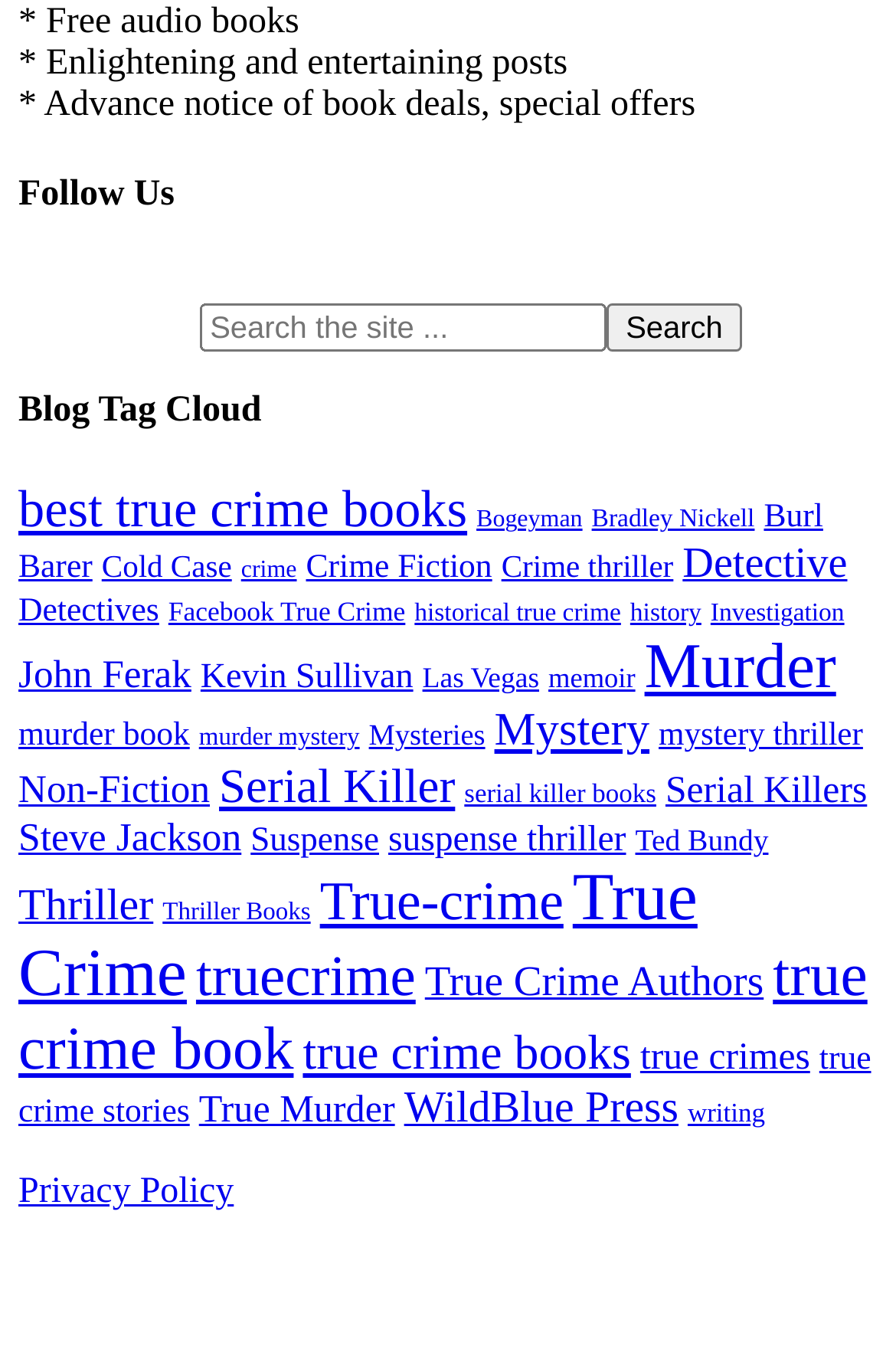Identify the bounding box coordinates for the region of the element that should be clicked to carry out the instruction: "View blog tag cloud". The bounding box coordinates should be four float numbers between 0 and 1, i.e., [left, top, right, bottom].

[0.021, 0.196, 0.979, 0.32]